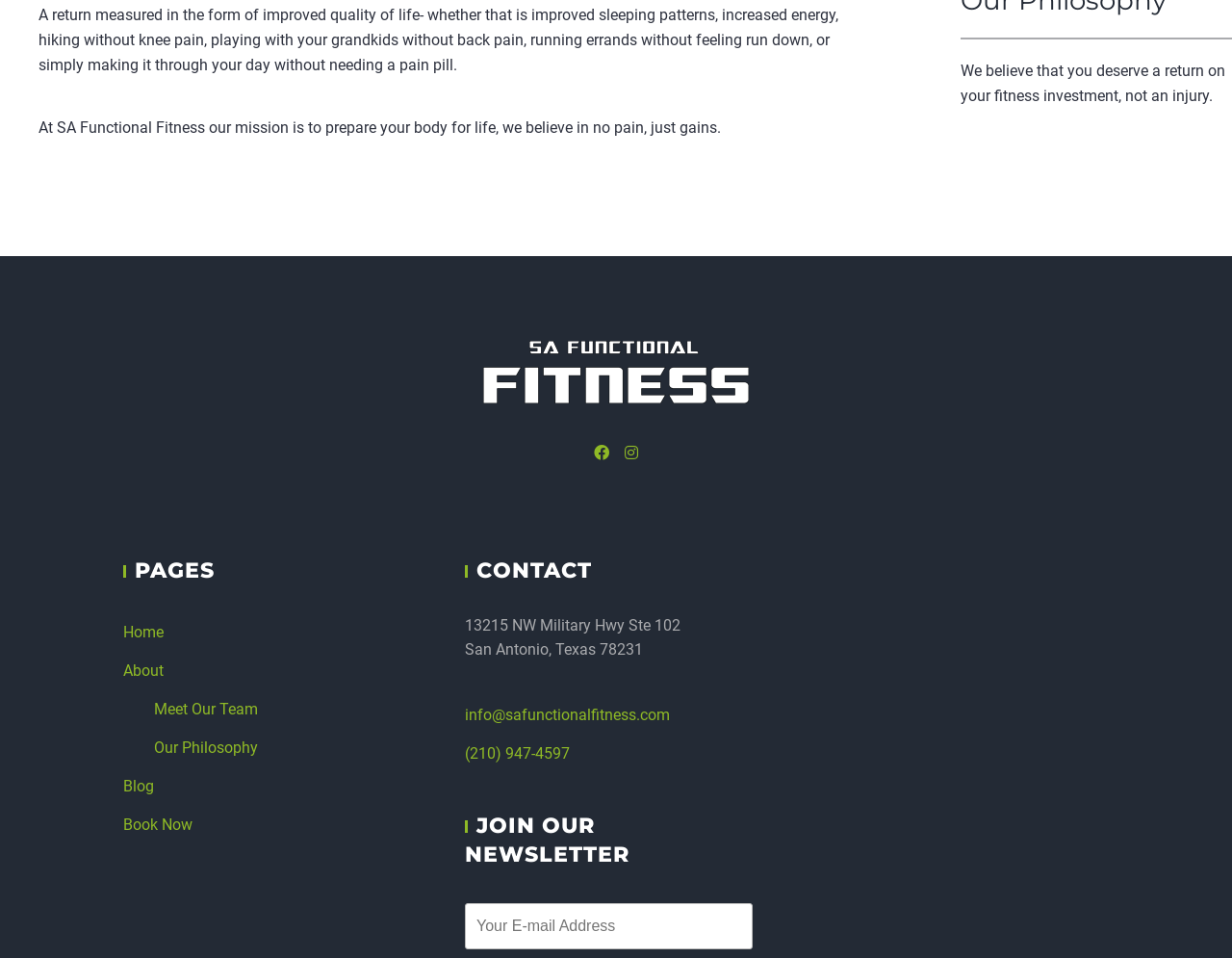Using the webpage screenshot, locate the HTML element that fits the following description and provide its bounding box: "Northern Rock loan".

None